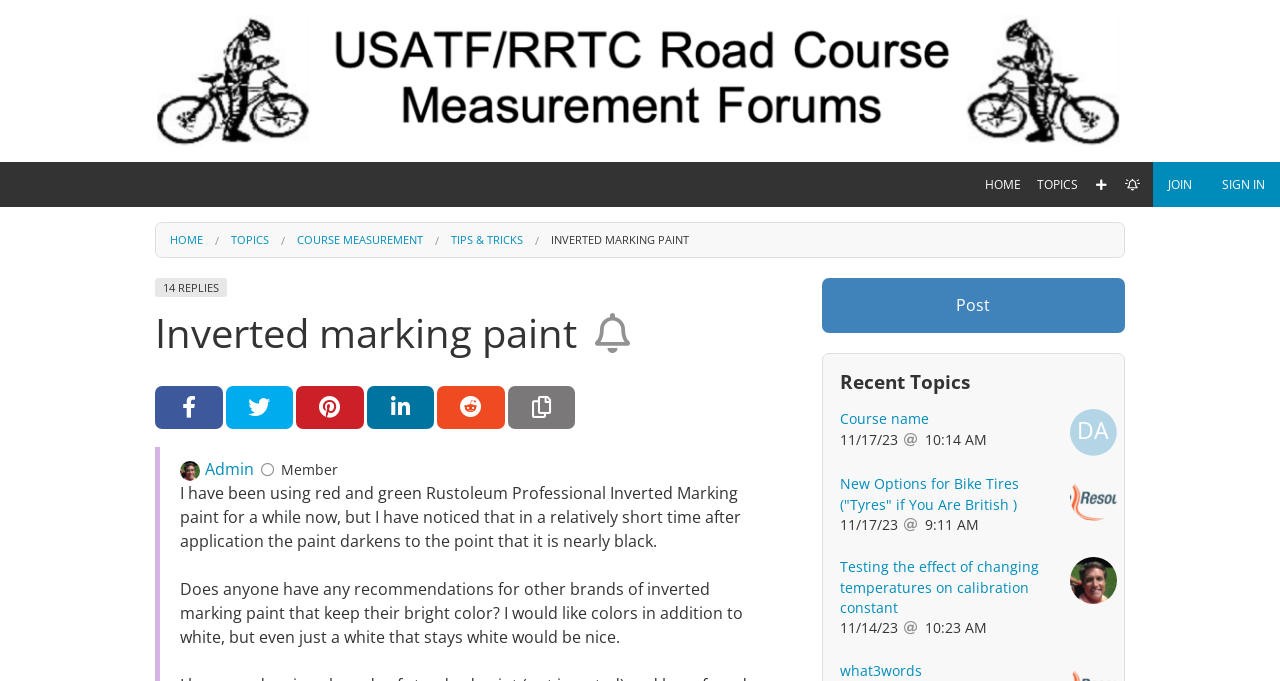How many replies are there to this topic?
Please answer the question as detailed as possible based on the image.

The number of replies to this topic can be found near the top of the webpage, where it says '14 REPLIES'.